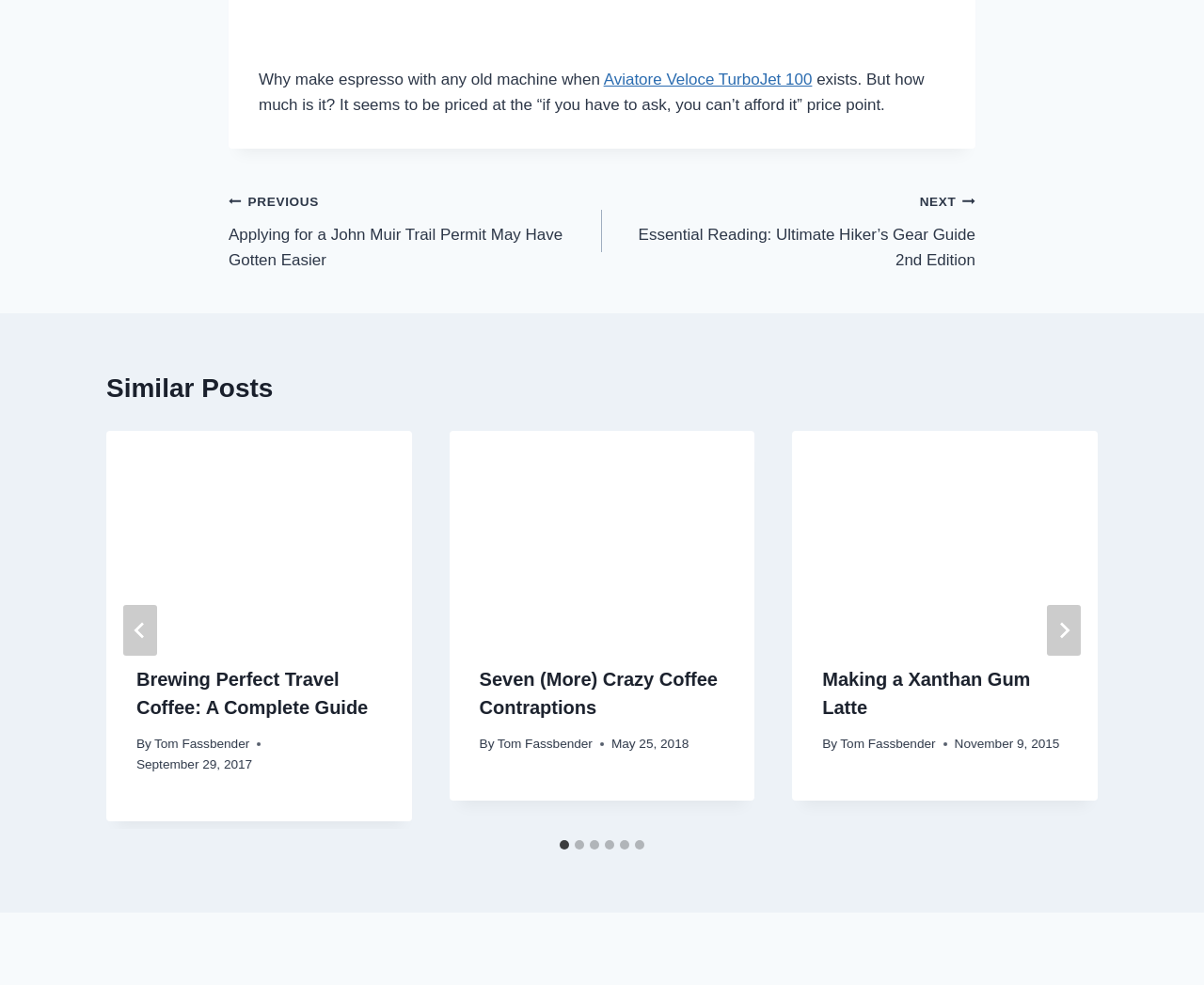Identify the bounding box for the given UI element using the description provided. Coordinates should be in the format (top-left x, top-left y, bottom-right x, bottom-right y) and must be between 0 and 1. Here is the description: aria-label="Go to last slide"

[0.102, 0.614, 0.13, 0.665]